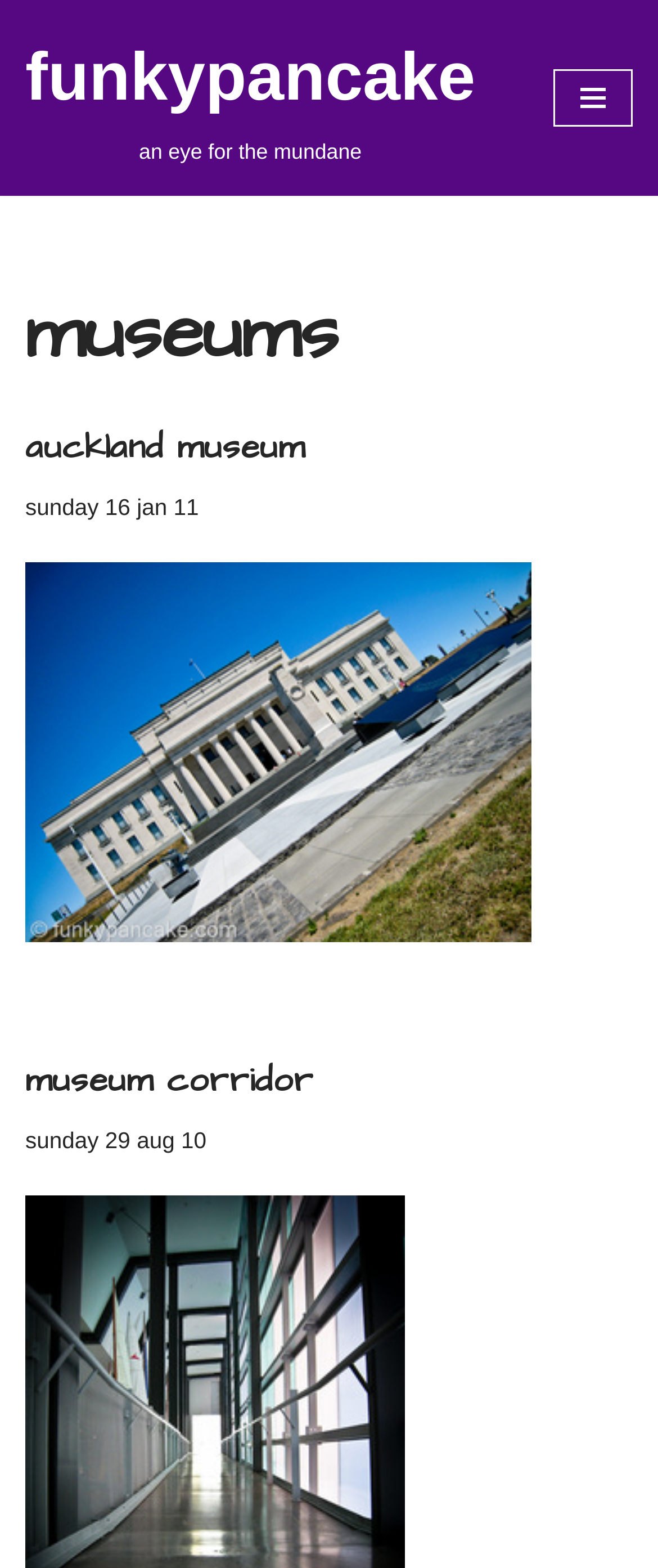What is the name of the website?
Please answer the question with a detailed response using the information from the screenshot.

The name of the website is FUNKYPANCAKE, which can be found in the link element at the top of the webpage.